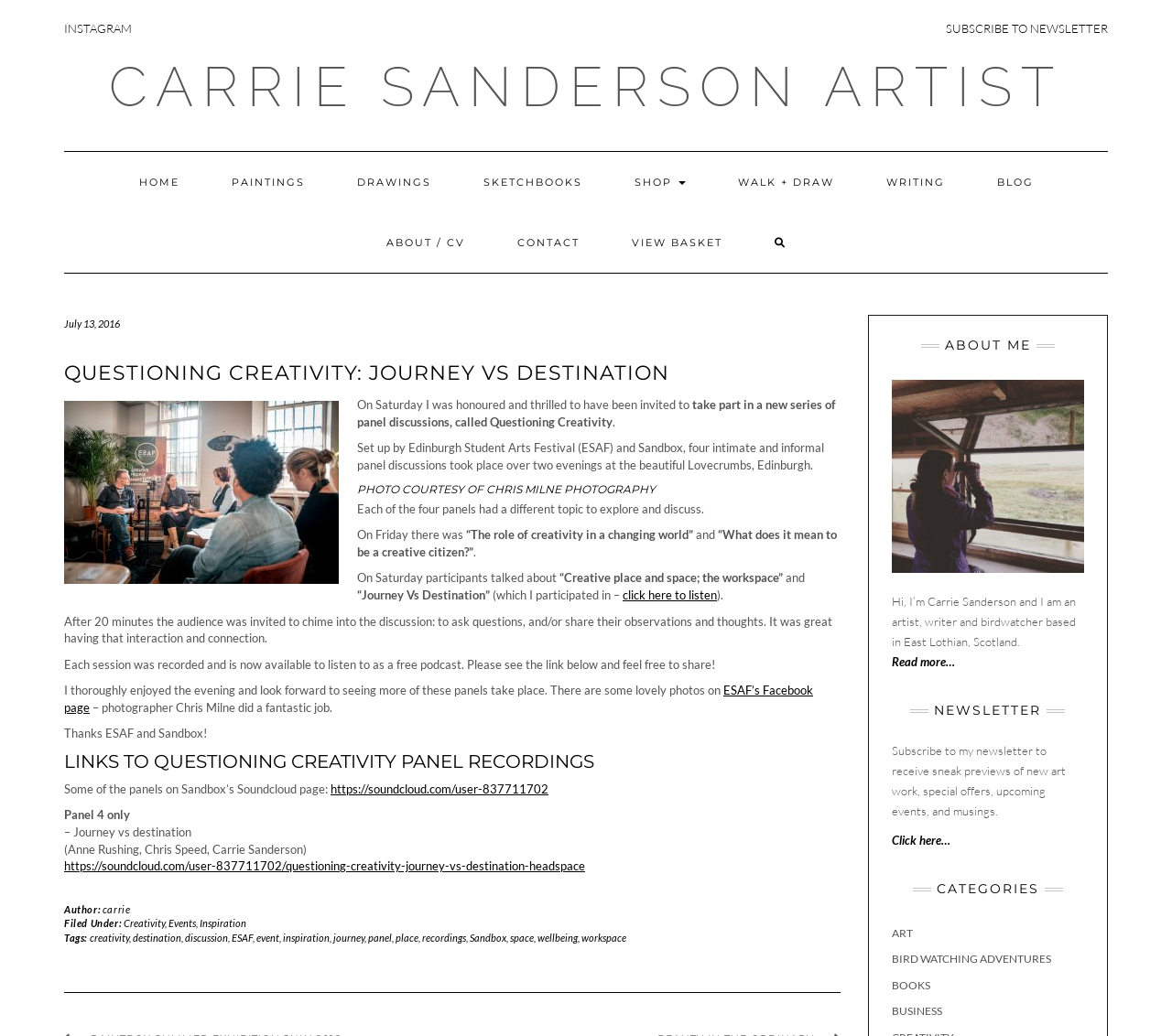Please determine the headline of the webpage and provide its content.

QUESTIONING CREATIVITY: JOURNEY VS DESTINATION